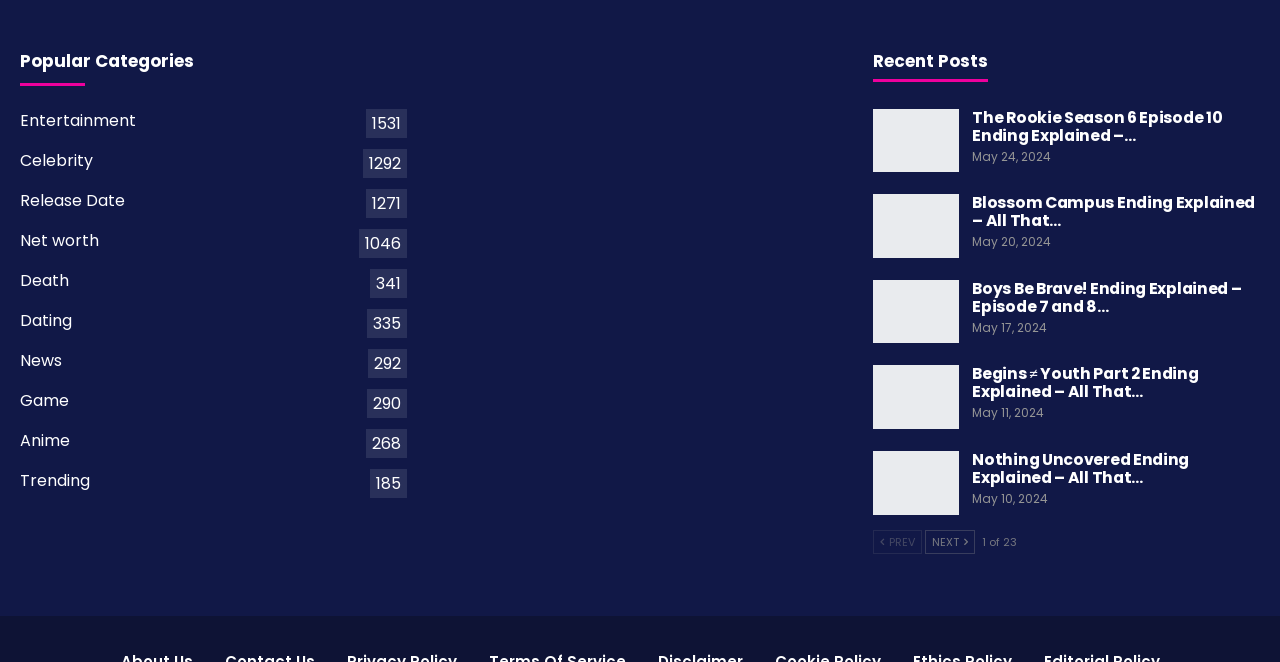Please indicate the bounding box coordinates of the element's region to be clicked to achieve the instruction: "Read The Rookie Season 6 Episode 10 Ending Explained". Provide the coordinates as four float numbers between 0 and 1, i.e., [left, top, right, bottom].

[0.76, 0.16, 0.955, 0.221]